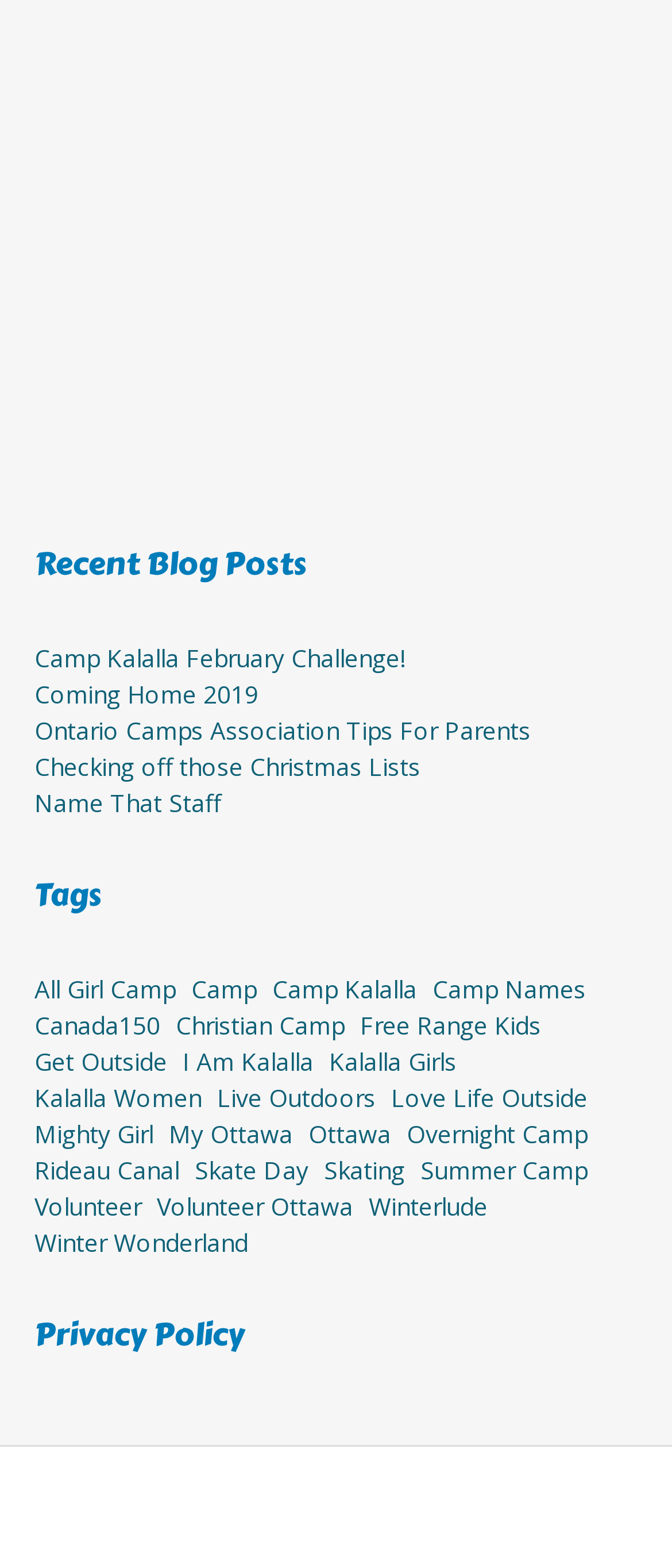Determine the bounding box coordinates for the area that should be clicked to carry out the following instruction: "Check out the 'Overnight Camp' tag".

[0.605, 0.712, 0.874, 0.735]